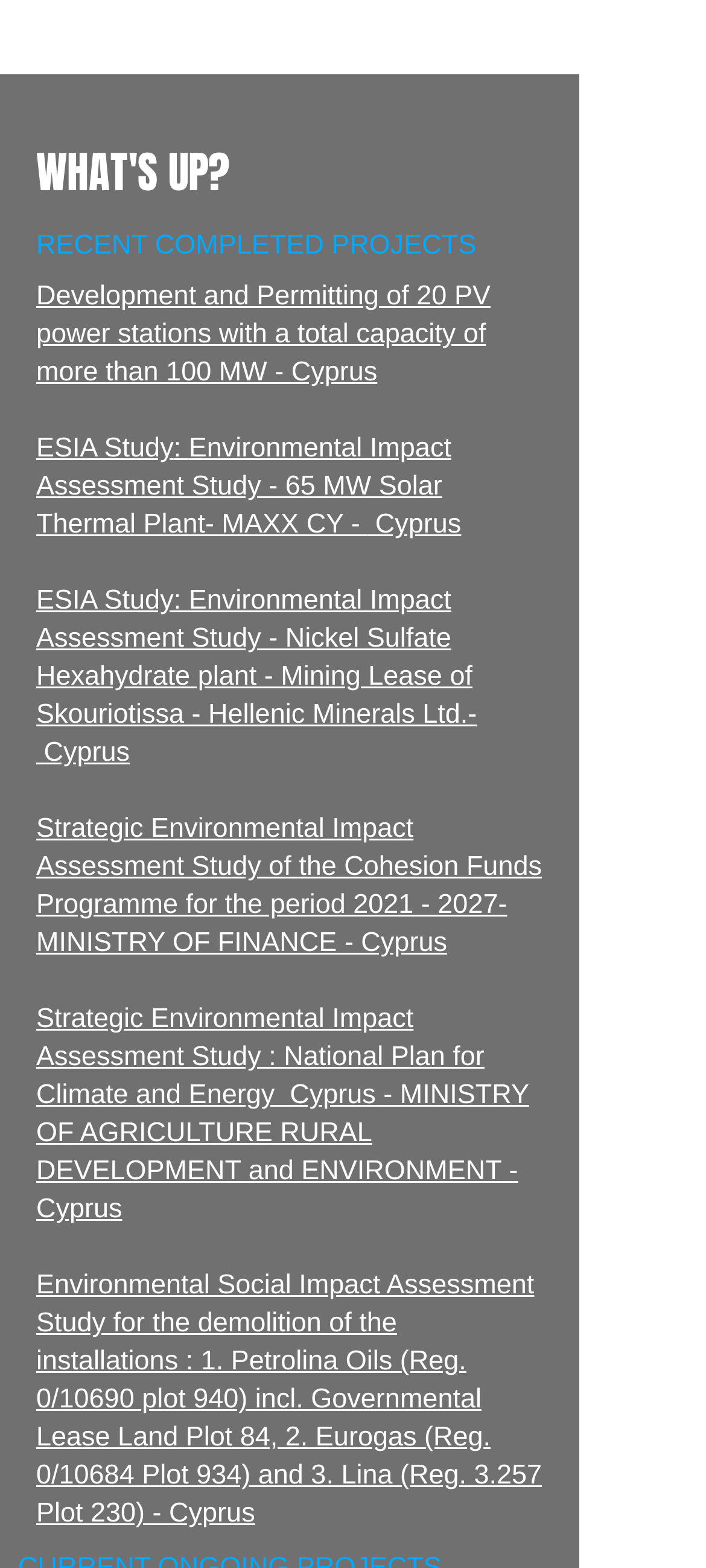How many links are there on the webpage?
Use the image to answer the question with a single word or phrase.

7